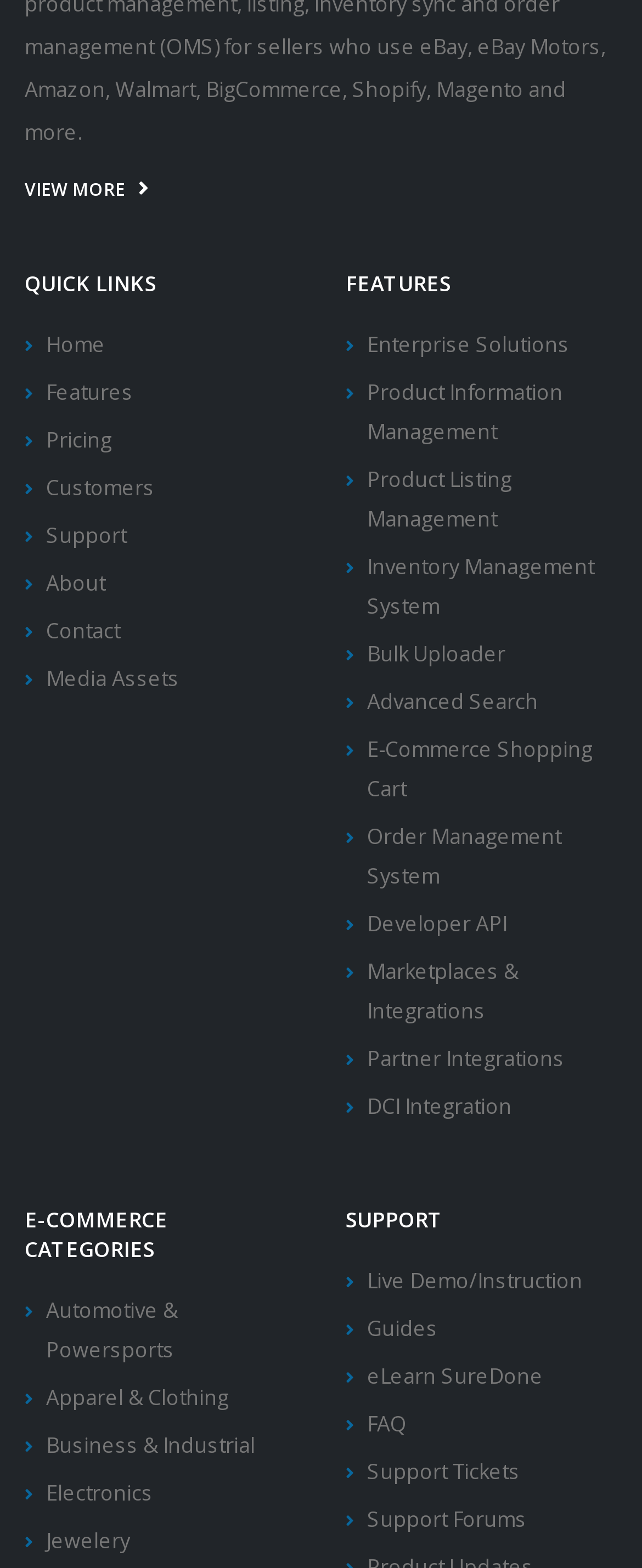Indicate the bounding box coordinates of the clickable region to achieve the following instruction: "Get support through live demo."

[0.572, 0.808, 0.908, 0.825]